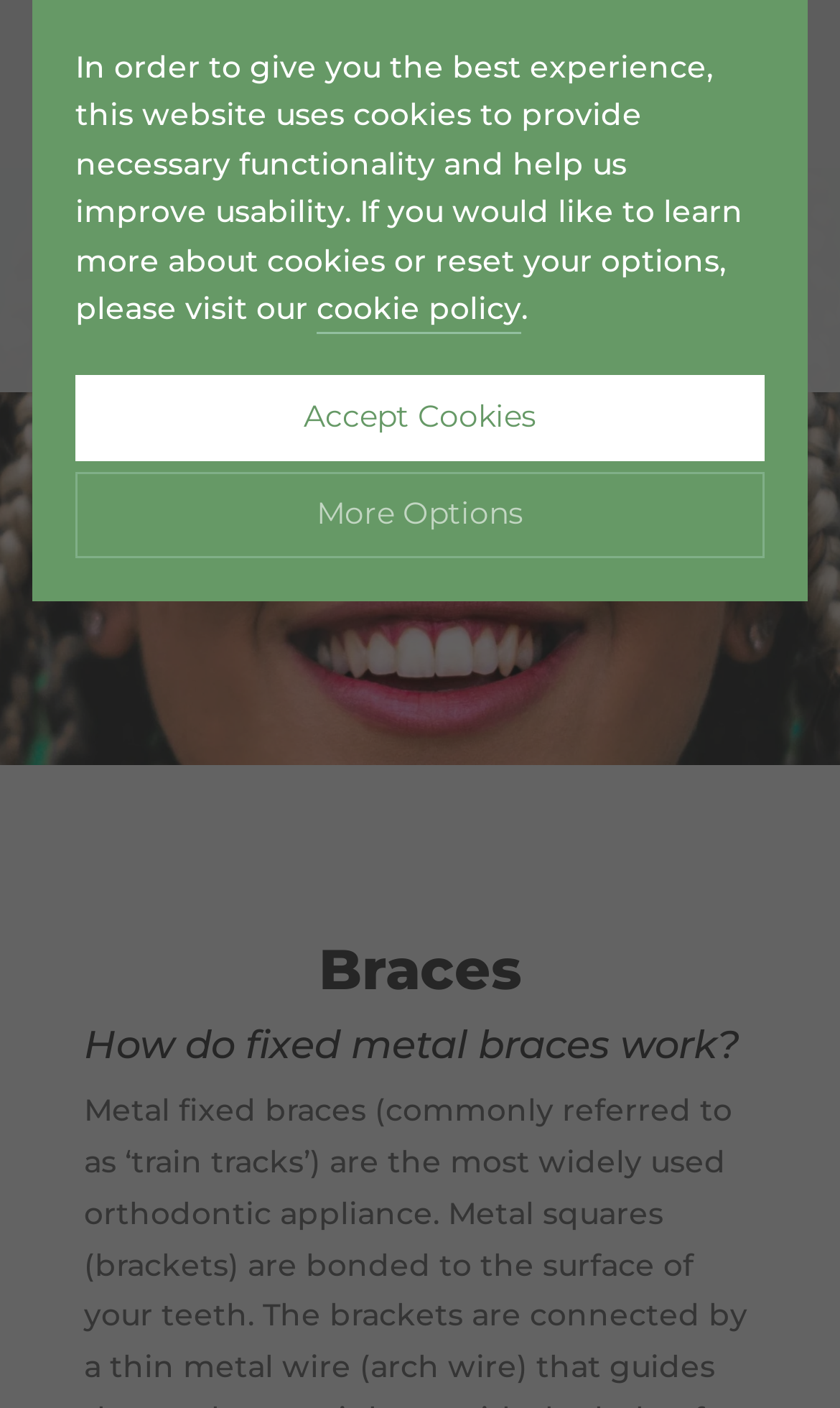Provide a single word or phrase to answer the given question: 
What is the purpose of targeting cookies?

To provide personalized content